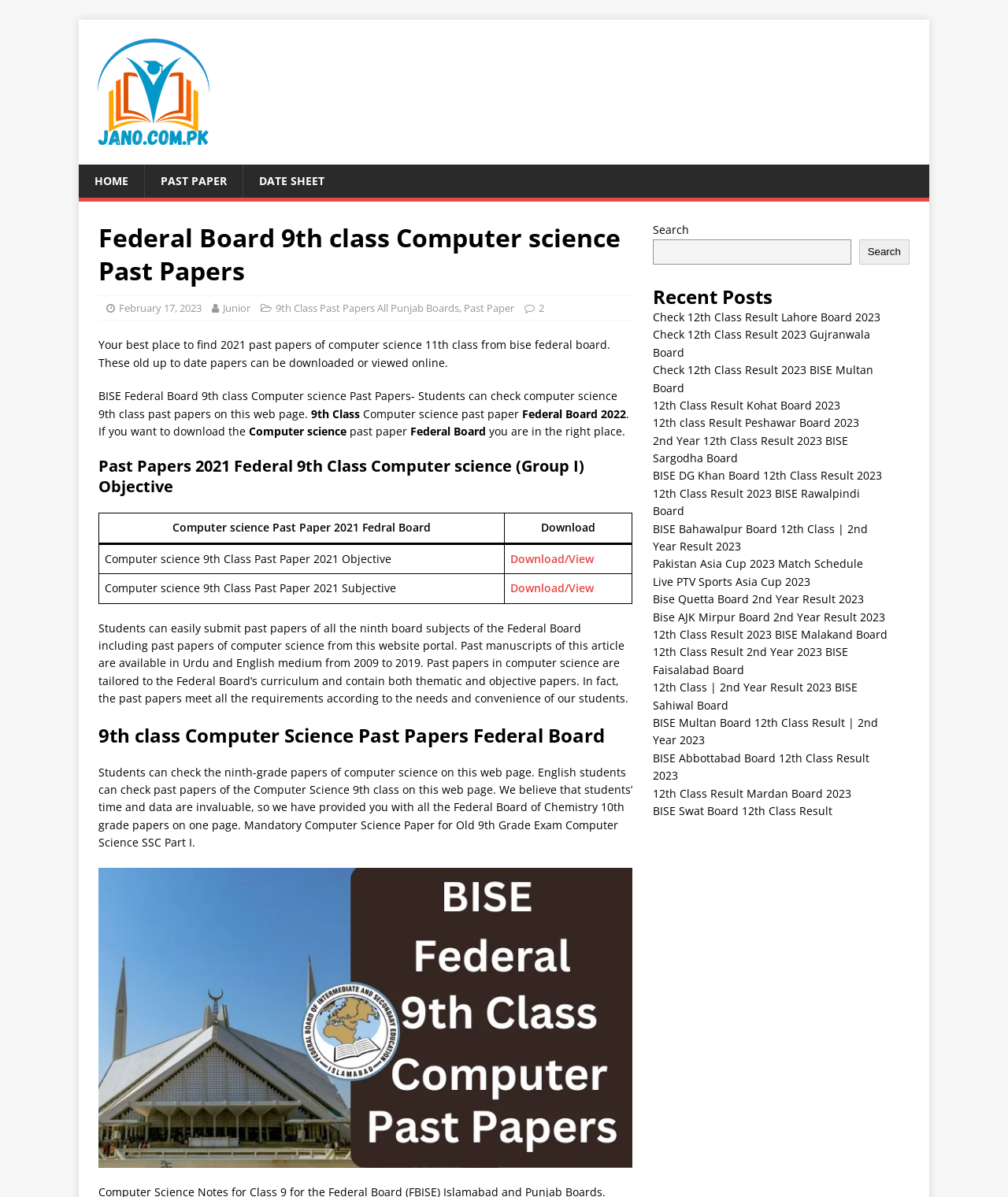Can you find the bounding box coordinates for the element to click on to achieve the instruction: "Check the '9th class Computer Science Past Papers Federal Board'"?

[0.098, 0.604, 0.627, 0.625]